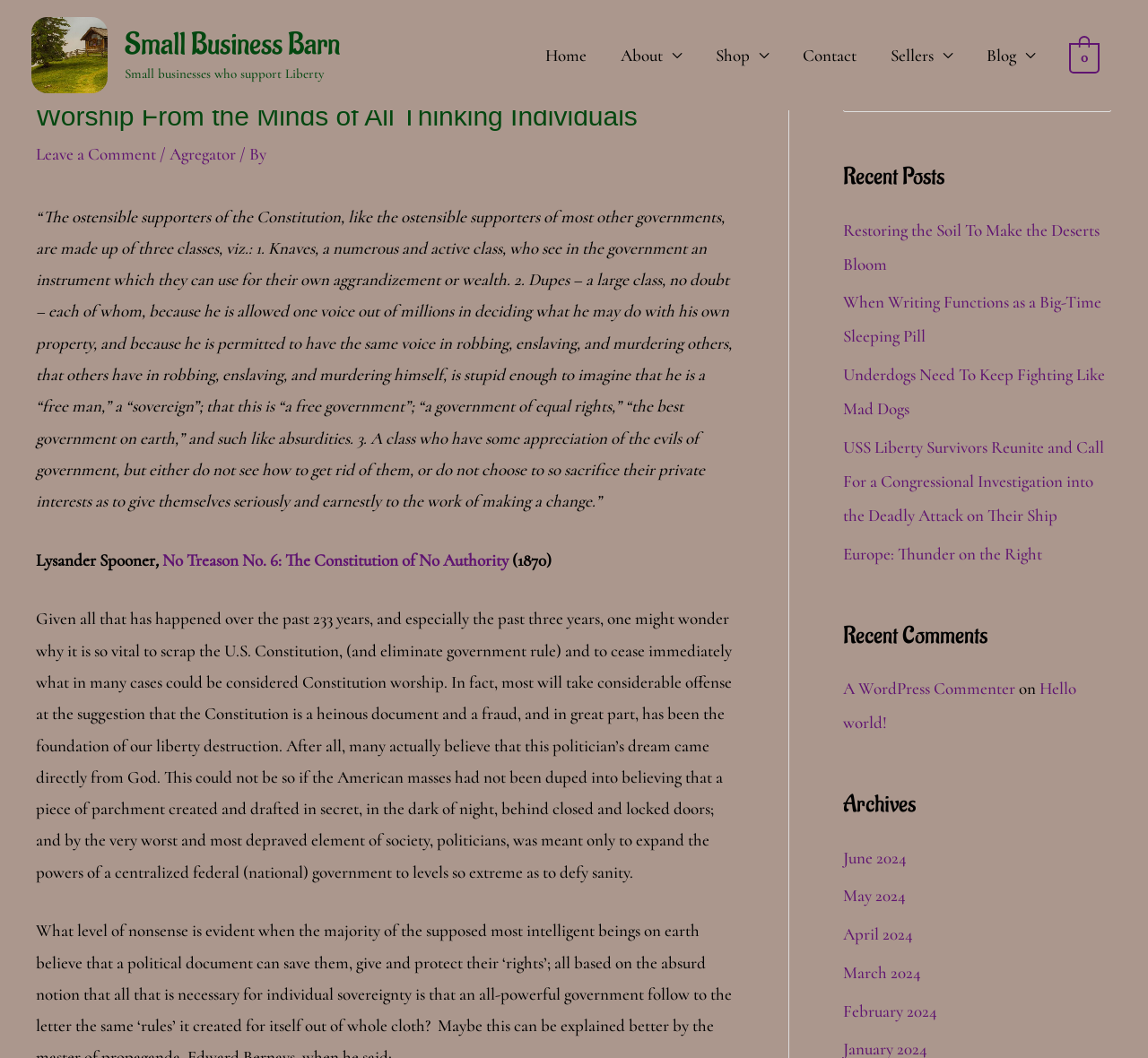Please identify the bounding box coordinates for the region that you need to click to follow this instruction: "Search for something".

[0.933, 0.064, 0.968, 0.103]